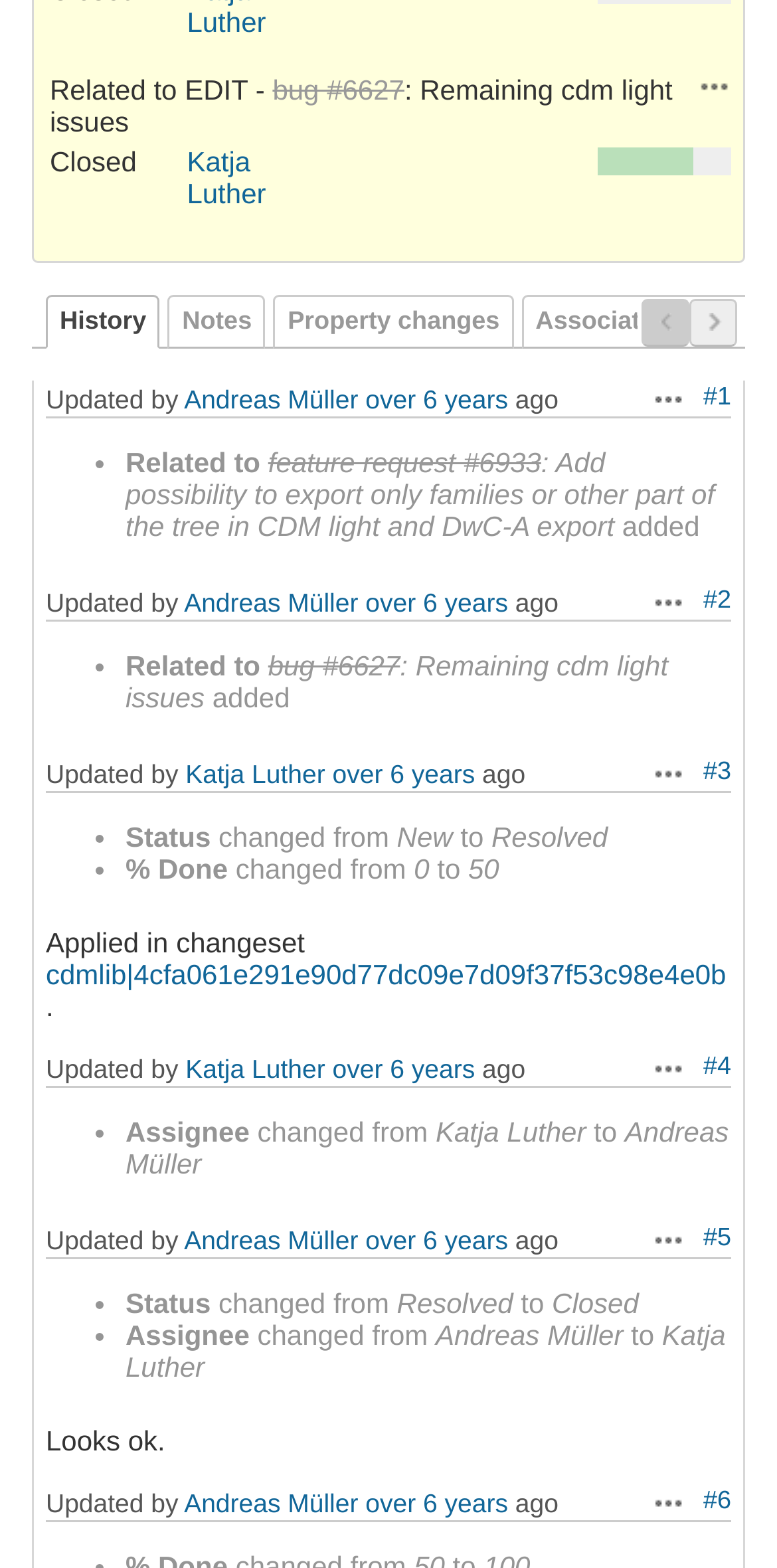Identify the bounding box coordinates of the element to click to follow this instruction: 'Click on the '#1' link'. Ensure the coordinates are four float values between 0 and 1, provided as [left, top, right, bottom].

[0.905, 0.244, 0.941, 0.262]